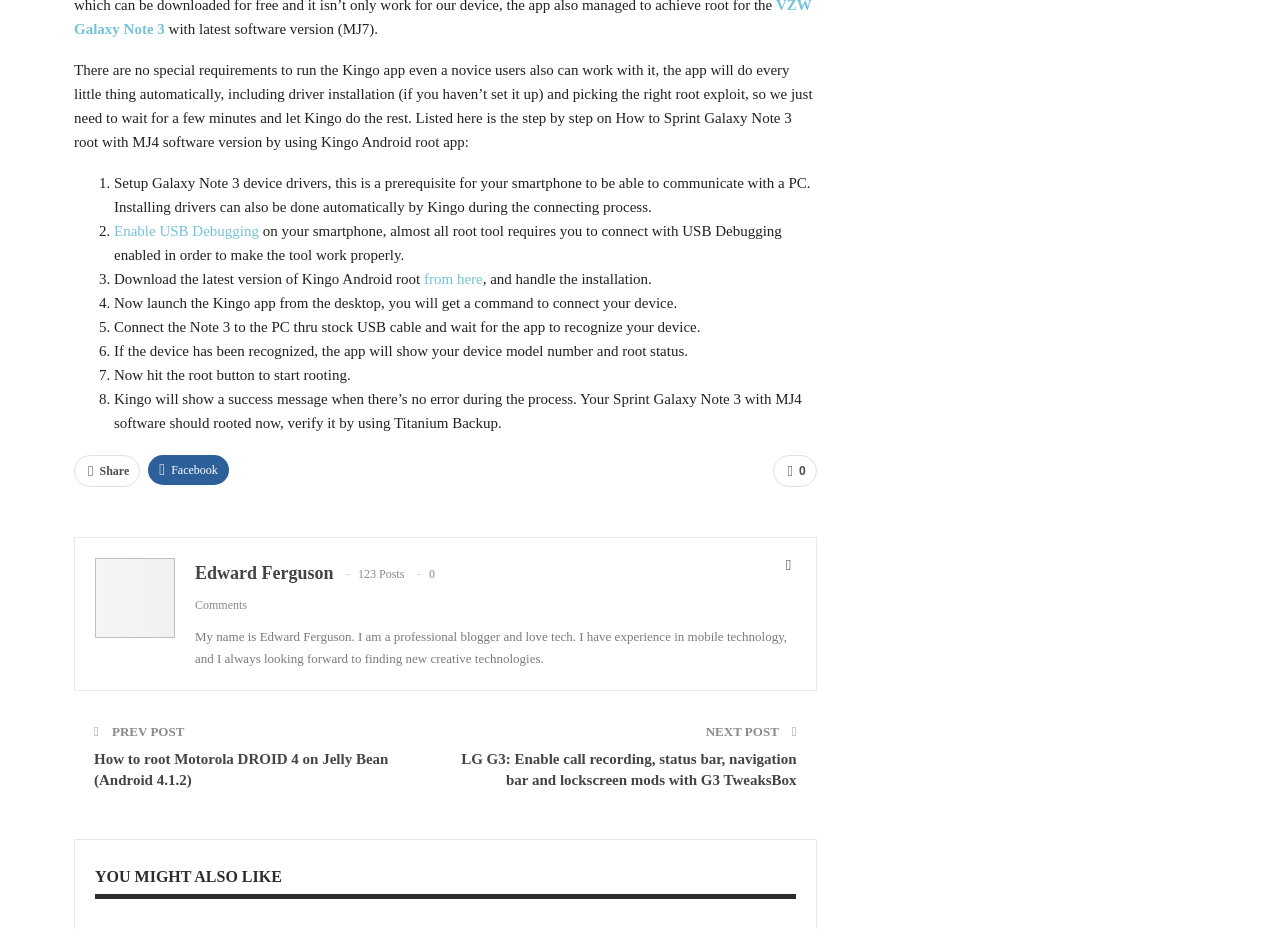Answer this question in one word or a short phrase: What is the previous post about?

How to root Motorola DROID 4